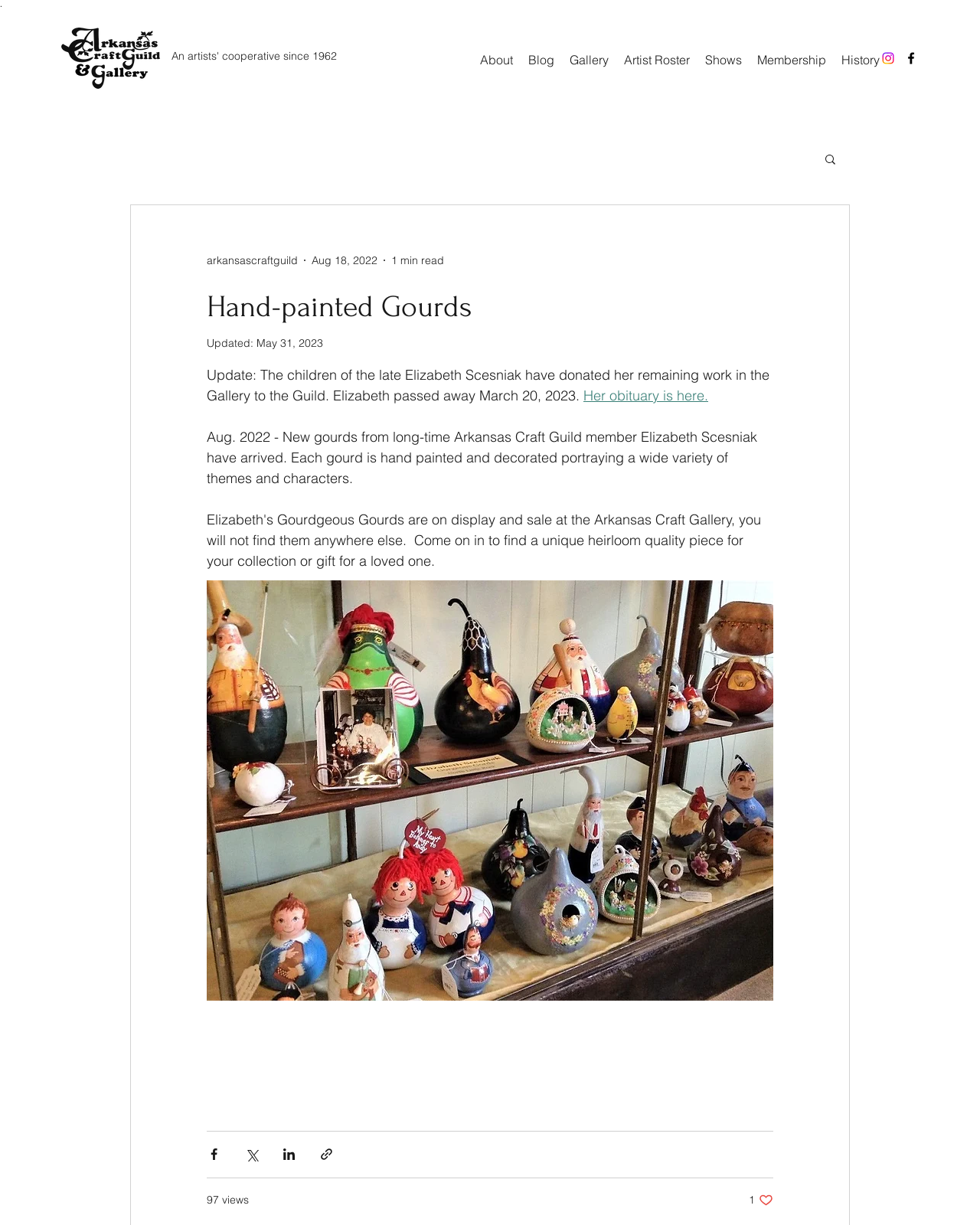Use a single word or phrase to answer the question: What is the theme of the hand-painted gourds?

Variety of themes and characters